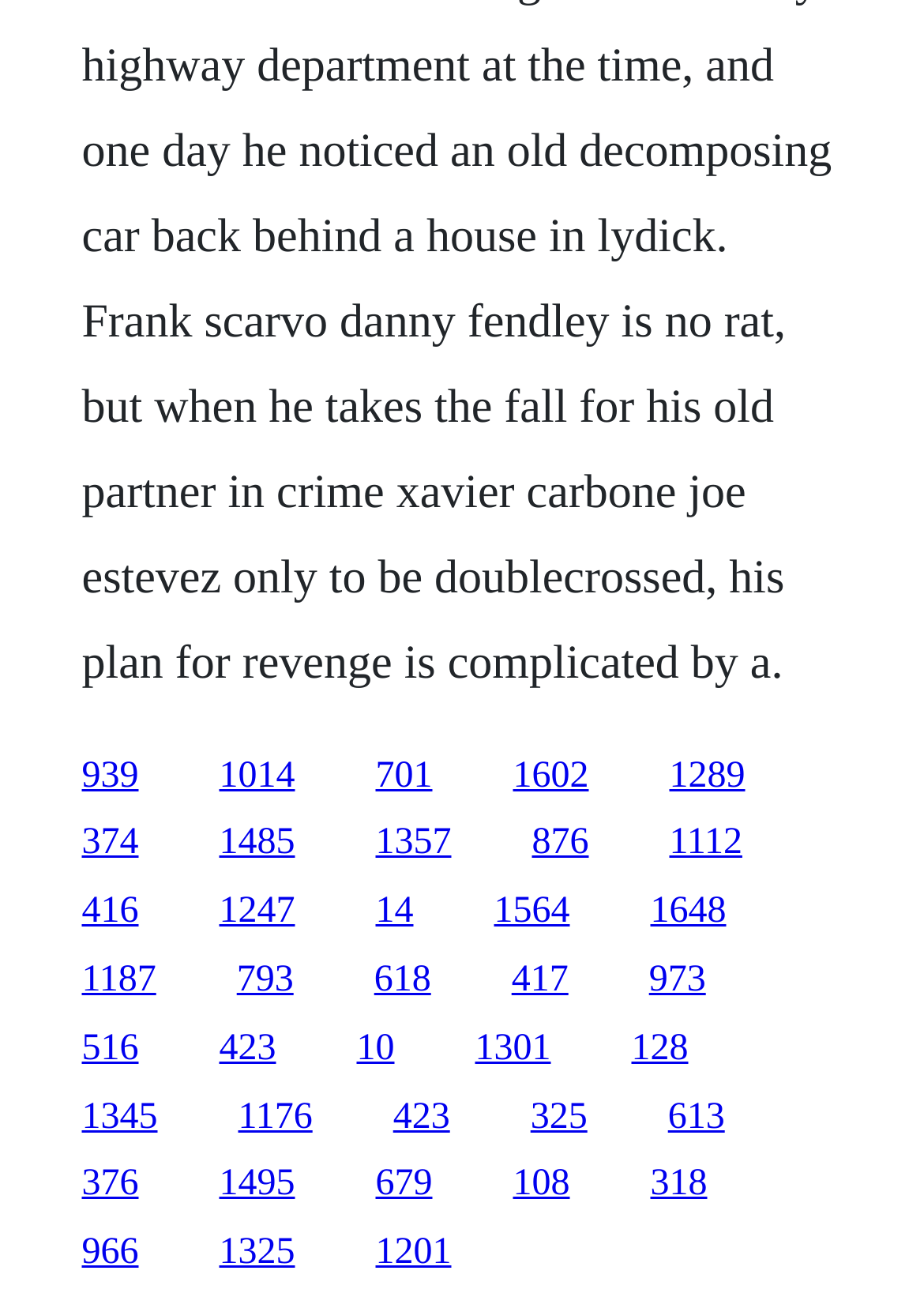Provide a one-word or short-phrase answer to the question:
How many links are on the webpage?

21